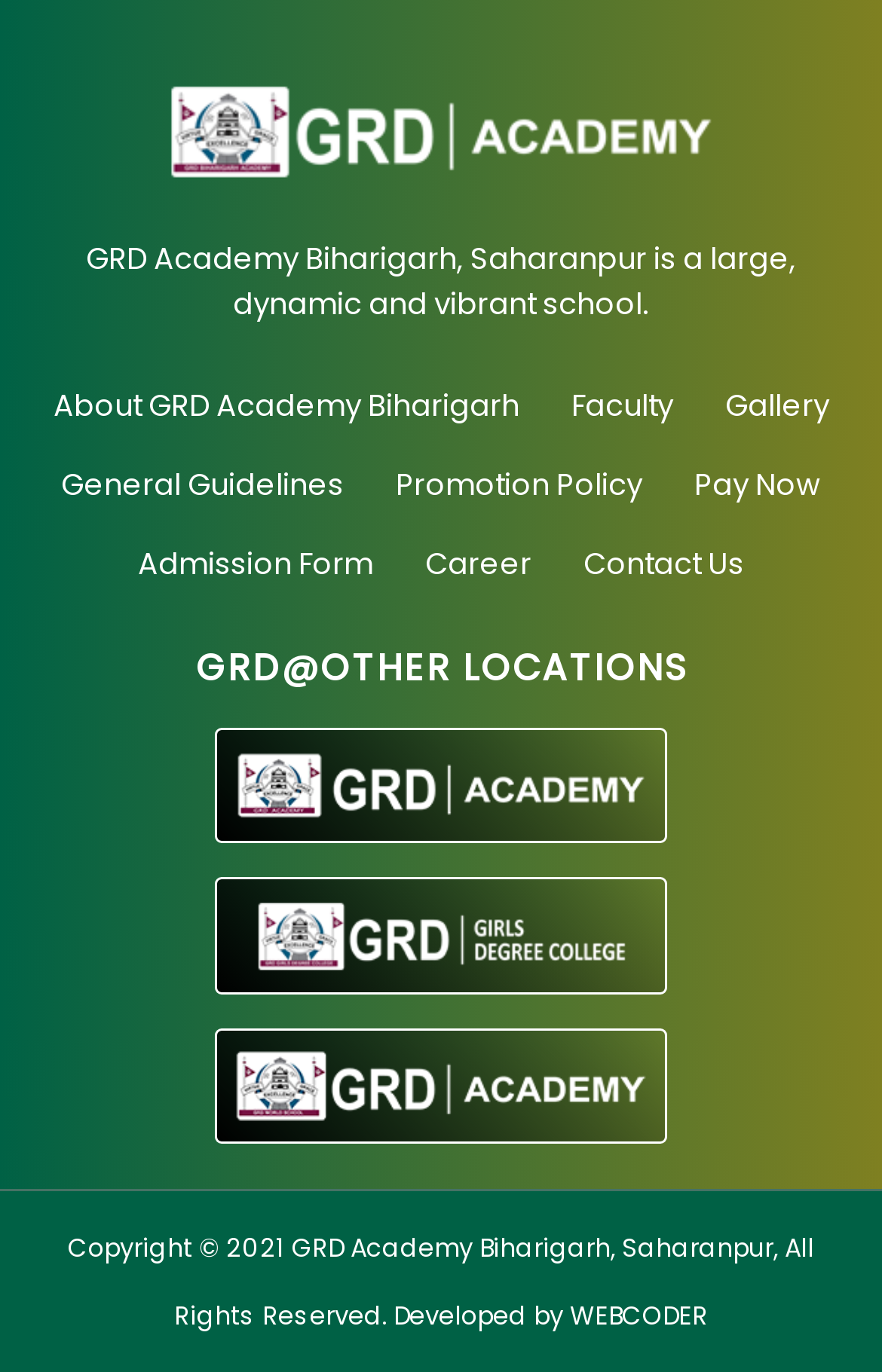How many links are there in the second section?
Look at the screenshot and respond with one word or a short phrase.

7